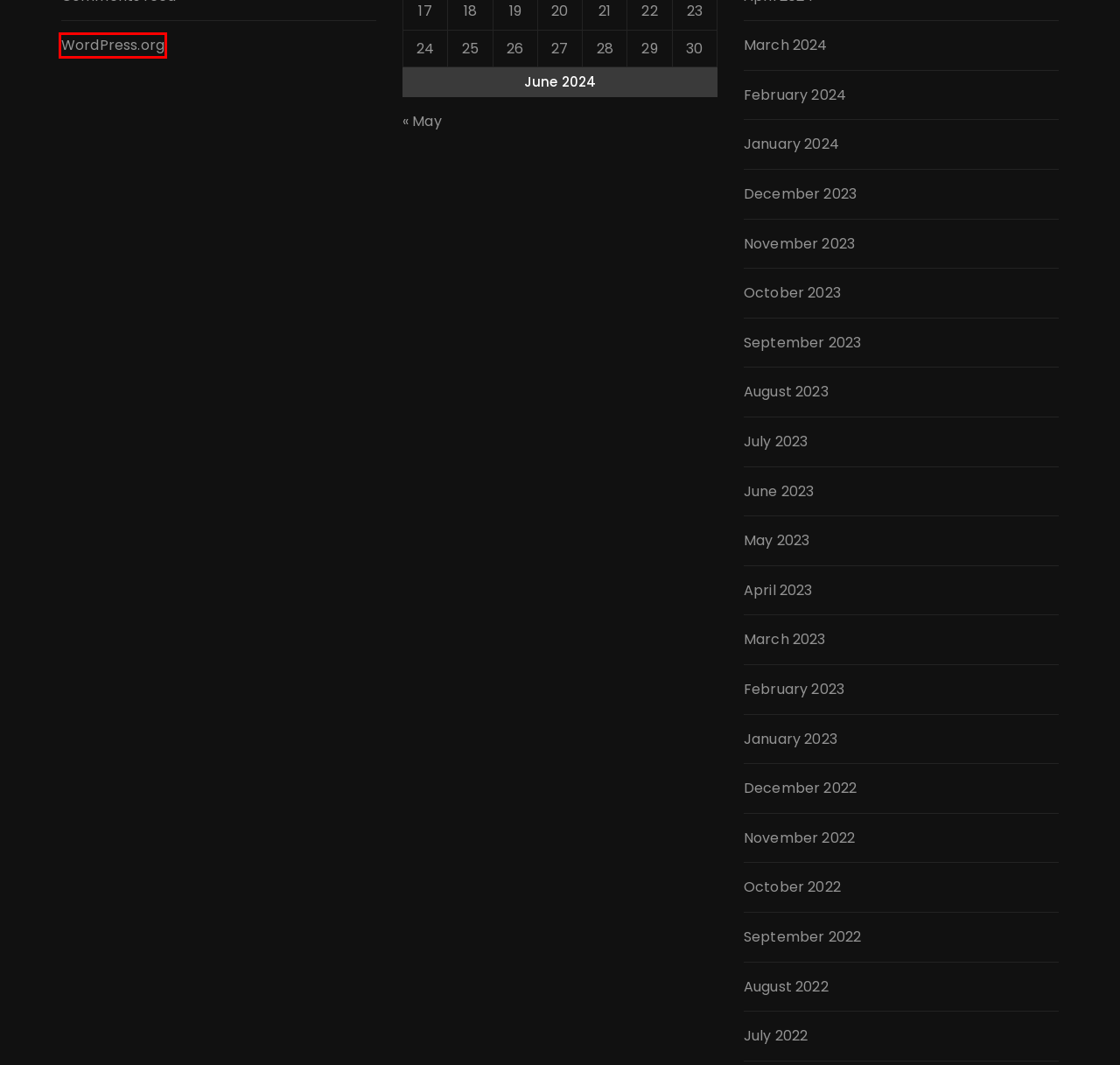Review the webpage screenshot and focus on the UI element within the red bounding box. Select the best-matching webpage description for the new webpage that follows after clicking the highlighted element. Here are the candidates:
A. September 2023 - Light Fixture
B. February 2024 - Light Fixture
C. November 2023 - Light Fixture
D. May 2023 - Light Fixture
E. Blog Tool, Publishing Platform, and CMS – WordPress.org
F. April 2023 - Light Fixture
G. July 2023 - Light Fixture
H. December 2022 - Light Fixture

E